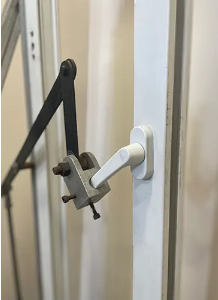What is being tested by this machine?
Could you give a comprehensive explanation in response to this question?

The machine is designed to assess the performance of hardware components, specifically window and door mechanisms, to ensure they meet the high durability standards required in the architectural hardware industry.